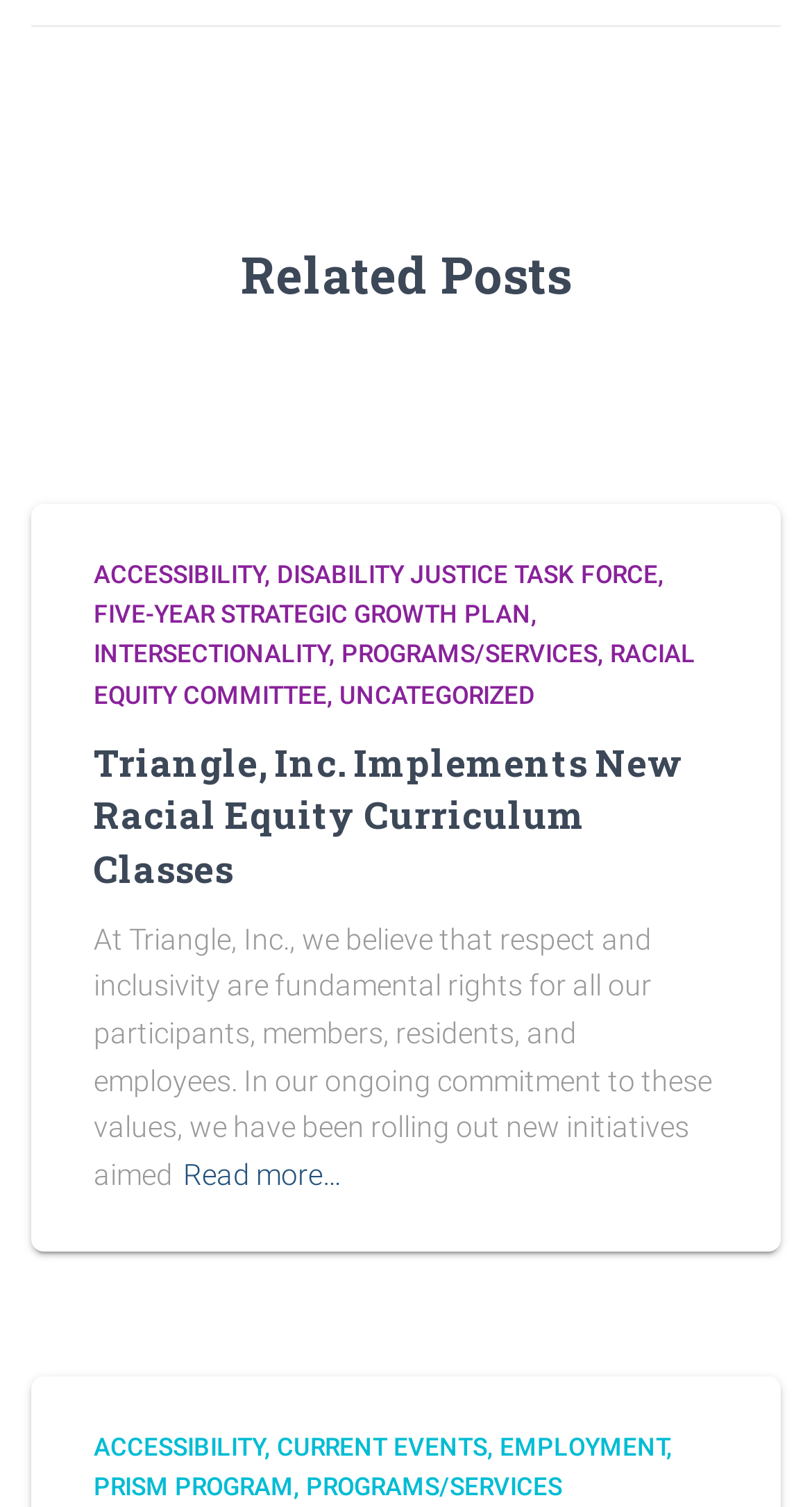Based on the element description: "Read more…", identify the UI element and provide its bounding box coordinates. Use four float numbers between 0 and 1, [left, top, right, bottom].

[0.226, 0.764, 0.421, 0.795]